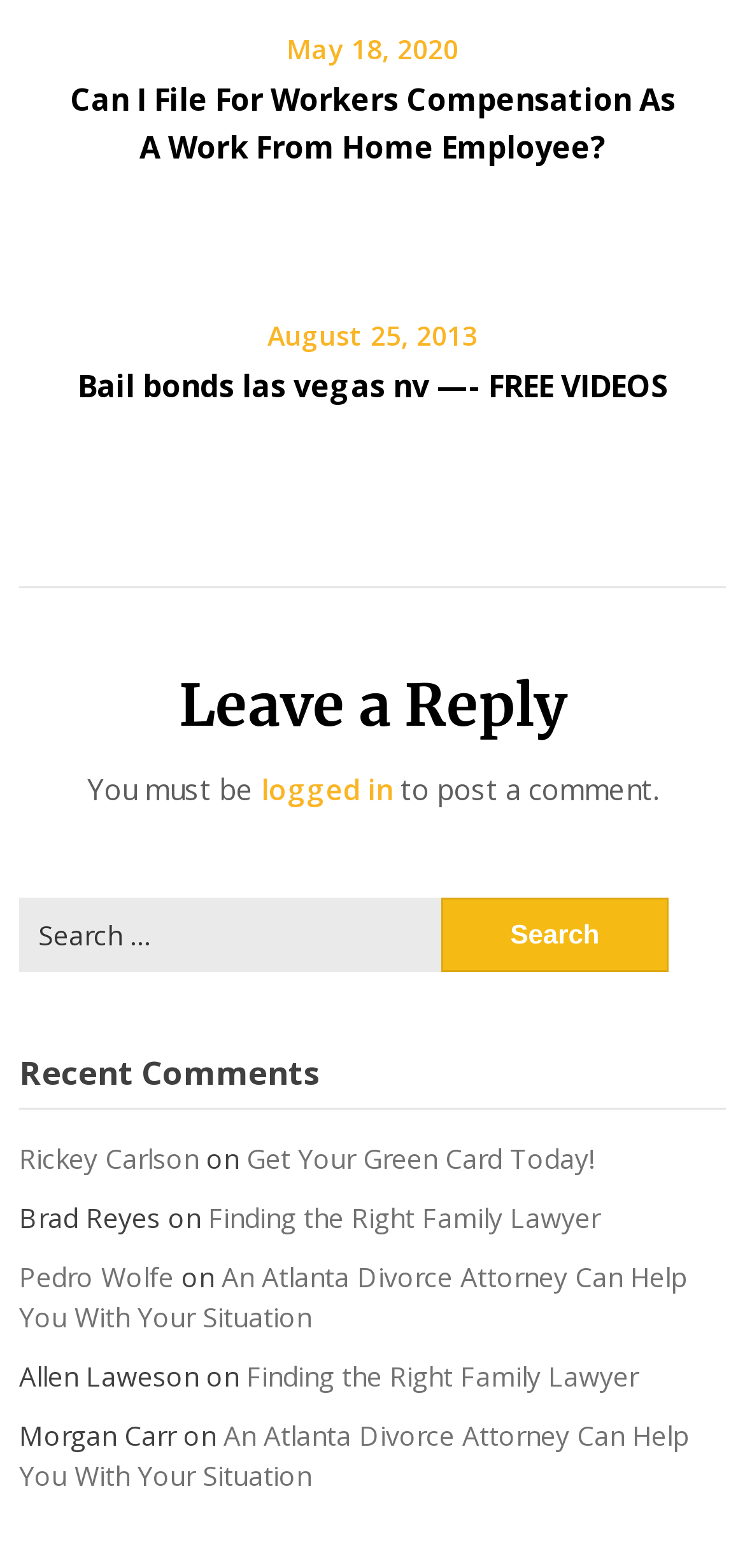Please find the bounding box coordinates in the format (top-left x, top-left y, bottom-right x, bottom-right y) for the given element description. Ensure the coordinates are floating point numbers between 0 and 1. Description: Finding the Right Family Lawyer

[0.331, 0.867, 0.856, 0.89]